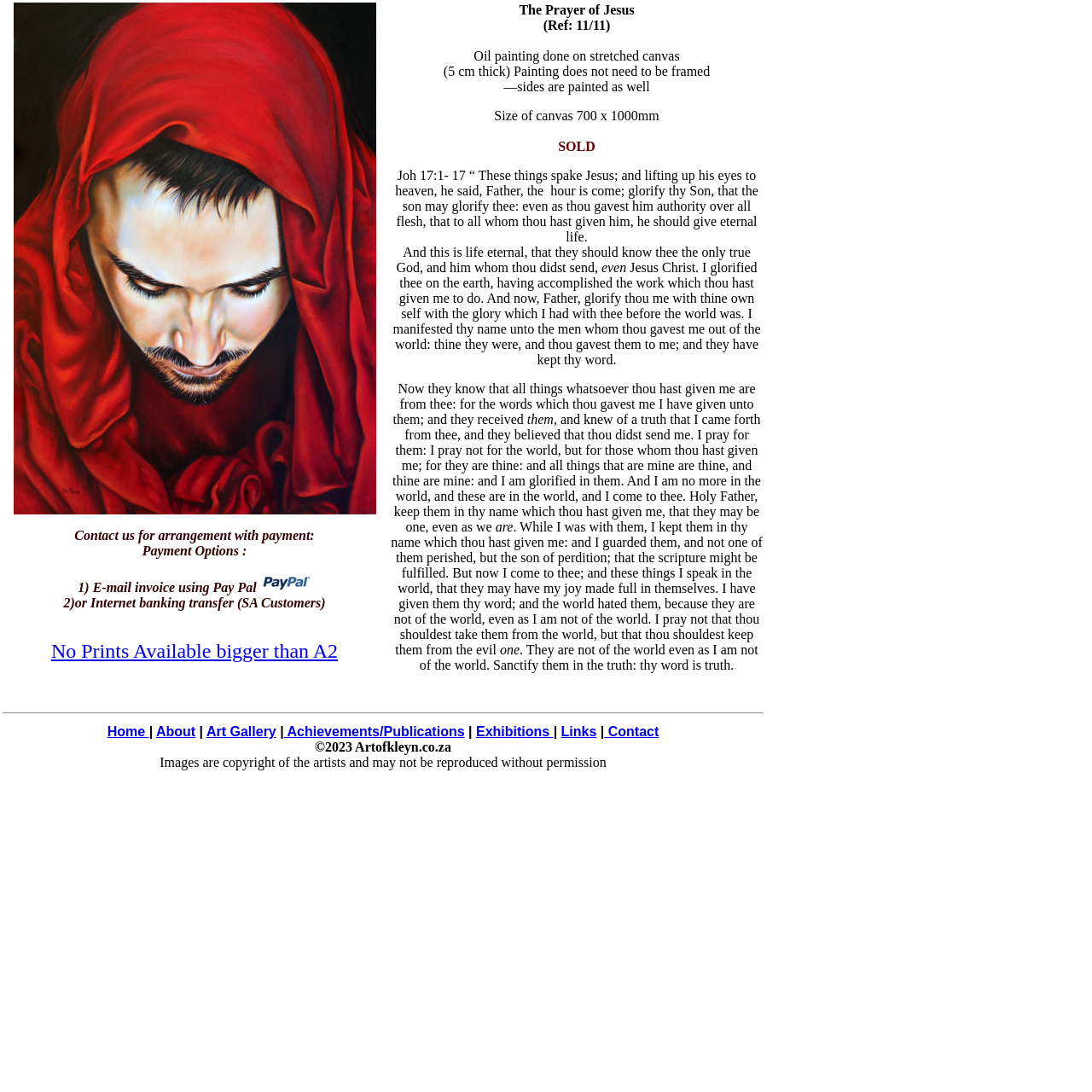Summarize the webpage in an elaborate manner.

The webpage is about Artist Ilse Kleyne and her artwork, "The Prayer of Jesus". The page is divided into two main sections. The top section has a table with two columns. The left column contains contact information, including payment options and a link to inquire about prints larger than A2. There is also an image in this column. The right column has a detailed description of the artwork, including its size, material, and a biblical quote from John 17:1-17.

Below the table, there is a horizontal separator line. The bottom section of the page has a footer with links to other pages on the website, including Home, About, Art Gallery, Achievements/Publications, Exhibitions, Links, and Contact. The footer also includes a copyright notice and a statement about image reproduction rights.

There are several images on the page, including one in the top-left corner and another in the footer. The overall layout is organized and easy to navigate, with clear headings and concise text.